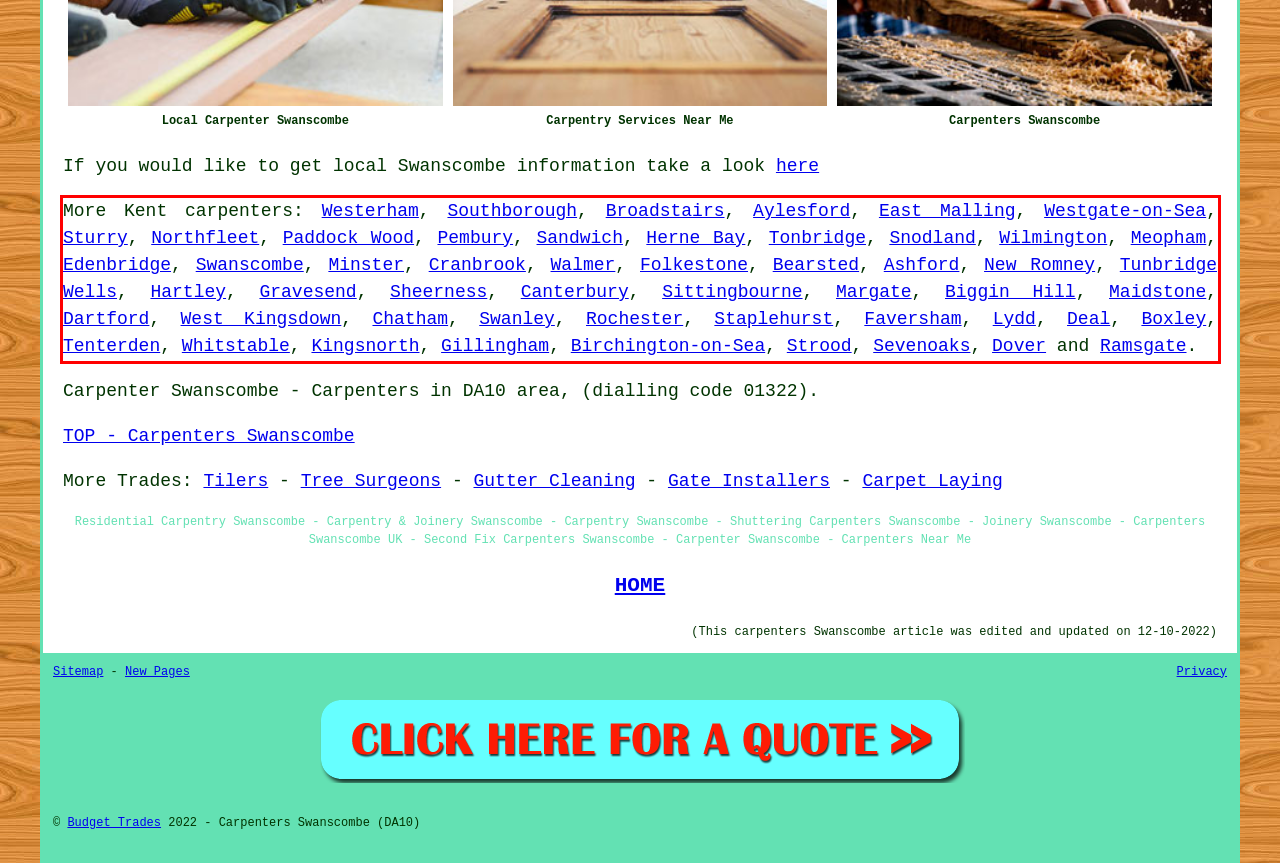Locate the red bounding box in the provided webpage screenshot and use OCR to determine the text content inside it.

More Kent carpenters: Westerham, Southborough, Broadstairs, Aylesford, East Malling, Westgate-on-Sea, Sturry, Northfleet, Paddock Wood, Pembury, Sandwich, Herne Bay, Tonbridge, Snodland, Wilmington, Meopham, Edenbridge, Swanscombe, Minster, Cranbrook, Walmer, Folkestone, Bearsted, Ashford, New Romney, Tunbridge Wells, Hartley, Gravesend, Sheerness, Canterbury, Sittingbourne, Margate, Biggin Hill, Maidstone, Dartford, West Kingsdown, Chatham, Swanley, Rochester, Staplehurst, Faversham, Lydd, Deal, Boxley, Tenterden, Whitstable, Kingsnorth, Gillingham, Birchington-on-Sea, Strood, Sevenoaks, Dover and Ramsgate.